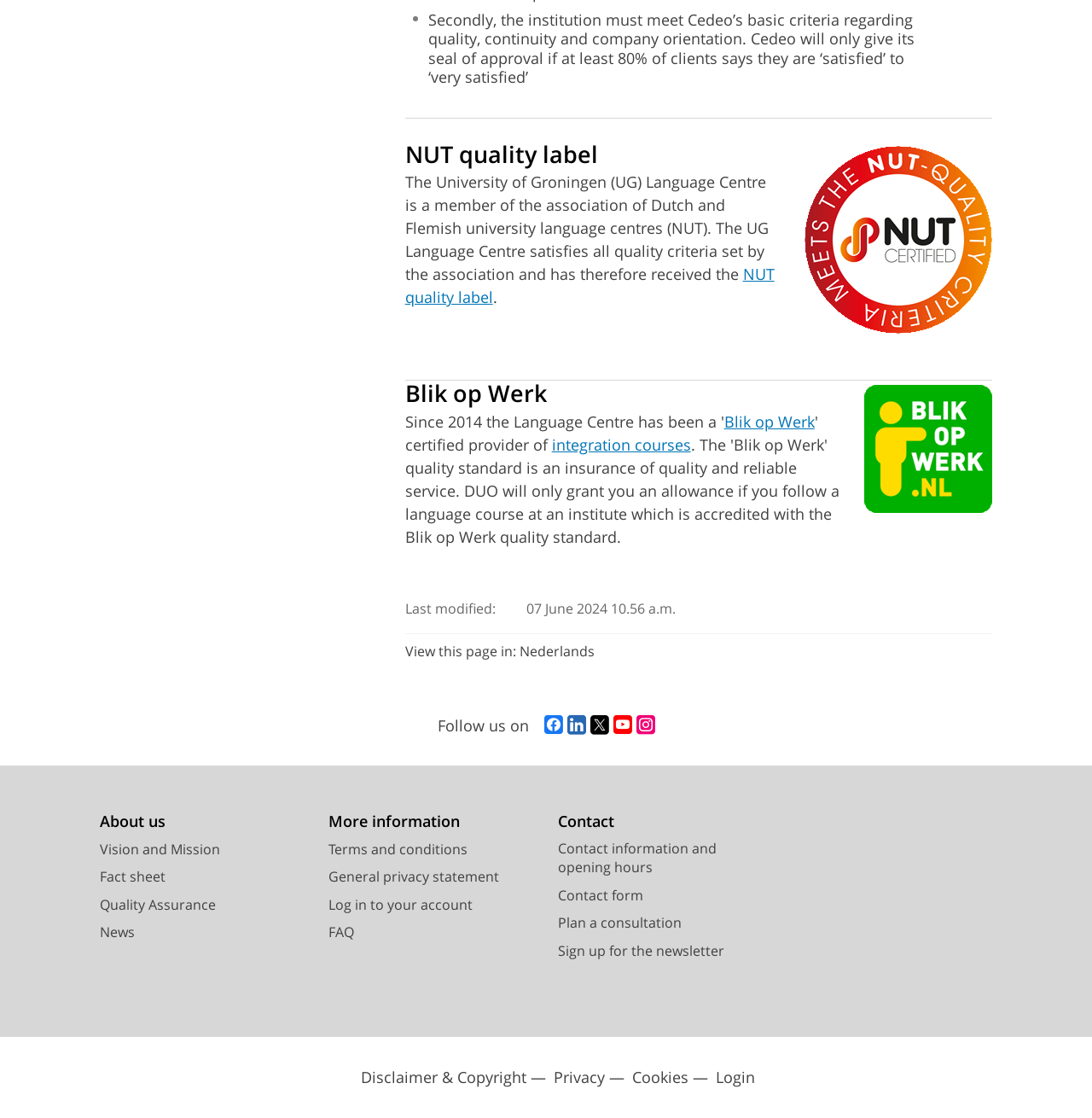How many social media platforms are listed at the bottom of the page?
Based on the image, answer the question in a detailed manner.

The answer can be found by counting the number of link elements with icons at the bottom of the page, which are facebook, linkedin, twitter, youtube, and instagram.